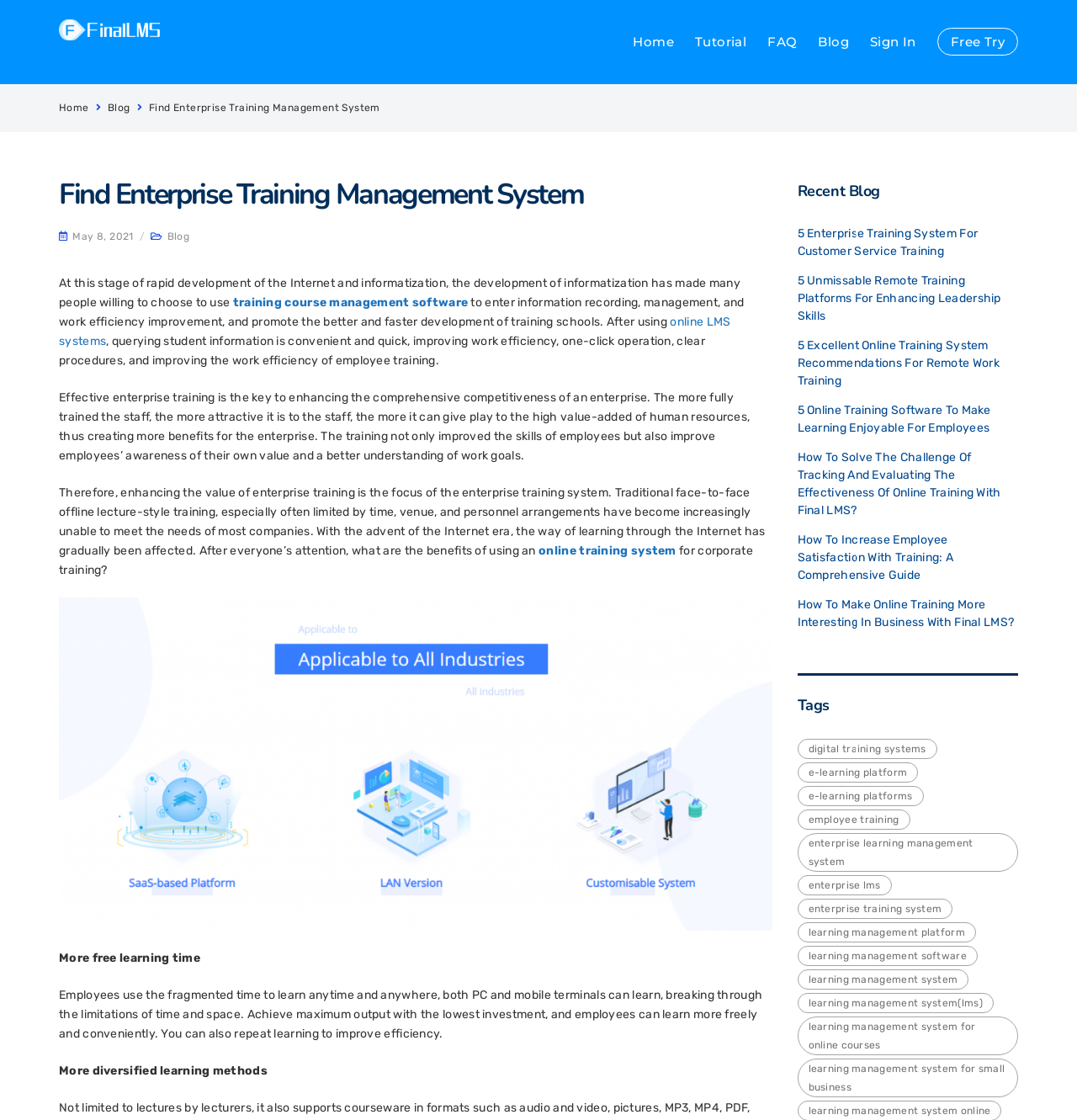Where is the 'Recent Blog' section located?
Look at the image and answer the question using a single word or phrase.

Right side of the webpage